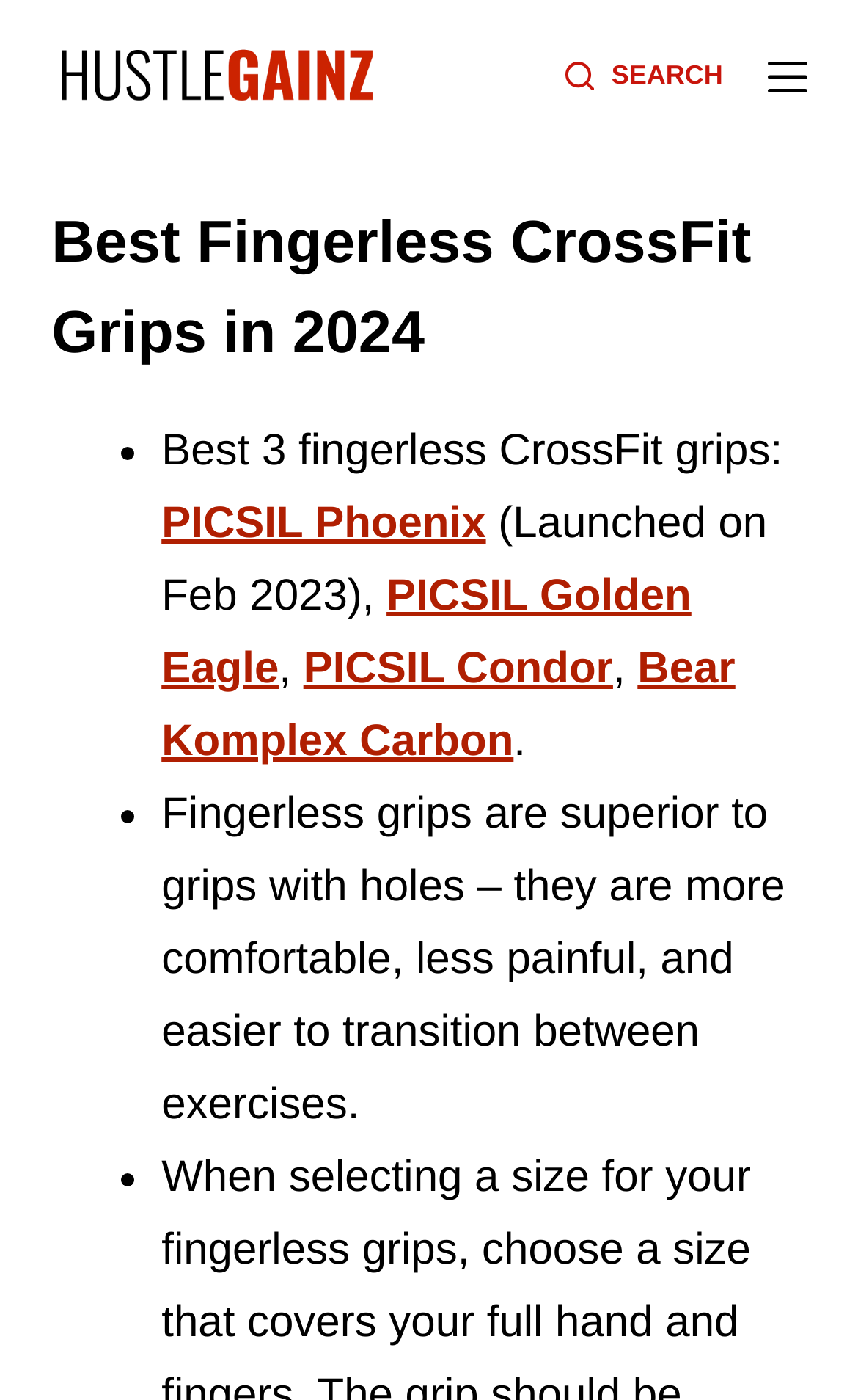Can you find the bounding box coordinates for the element that needs to be clicked to execute this instruction: "Access Webmail"? The coordinates should be given as four float numbers between 0 and 1, i.e., [left, top, right, bottom].

None